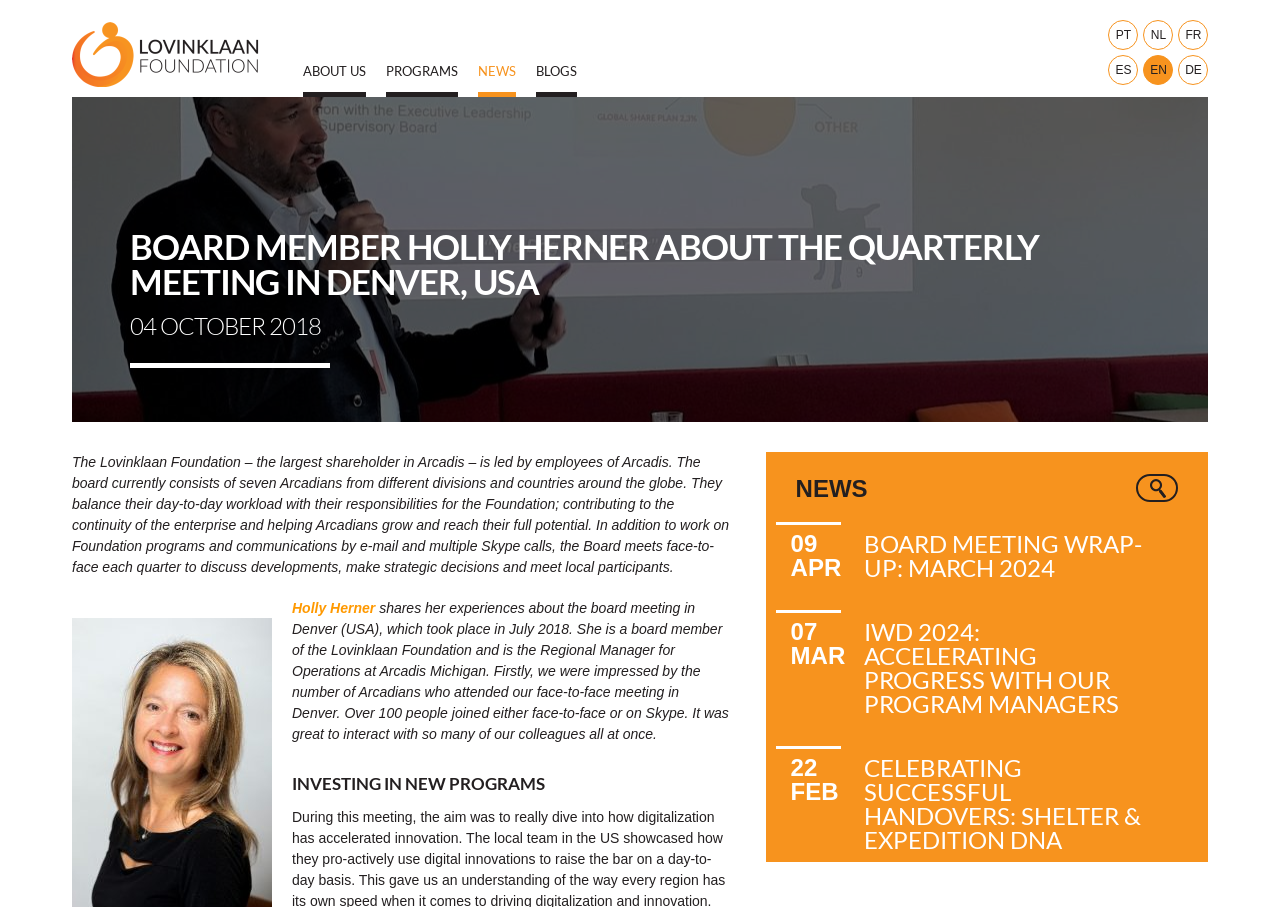Locate the bounding box coordinates of the clickable region necessary to complete the following instruction: "Select language in Portuguese". Provide the coordinates in the format of four float numbers between 0 and 1, i.e., [left, top, right, bottom].

[0.866, 0.061, 0.889, 0.094]